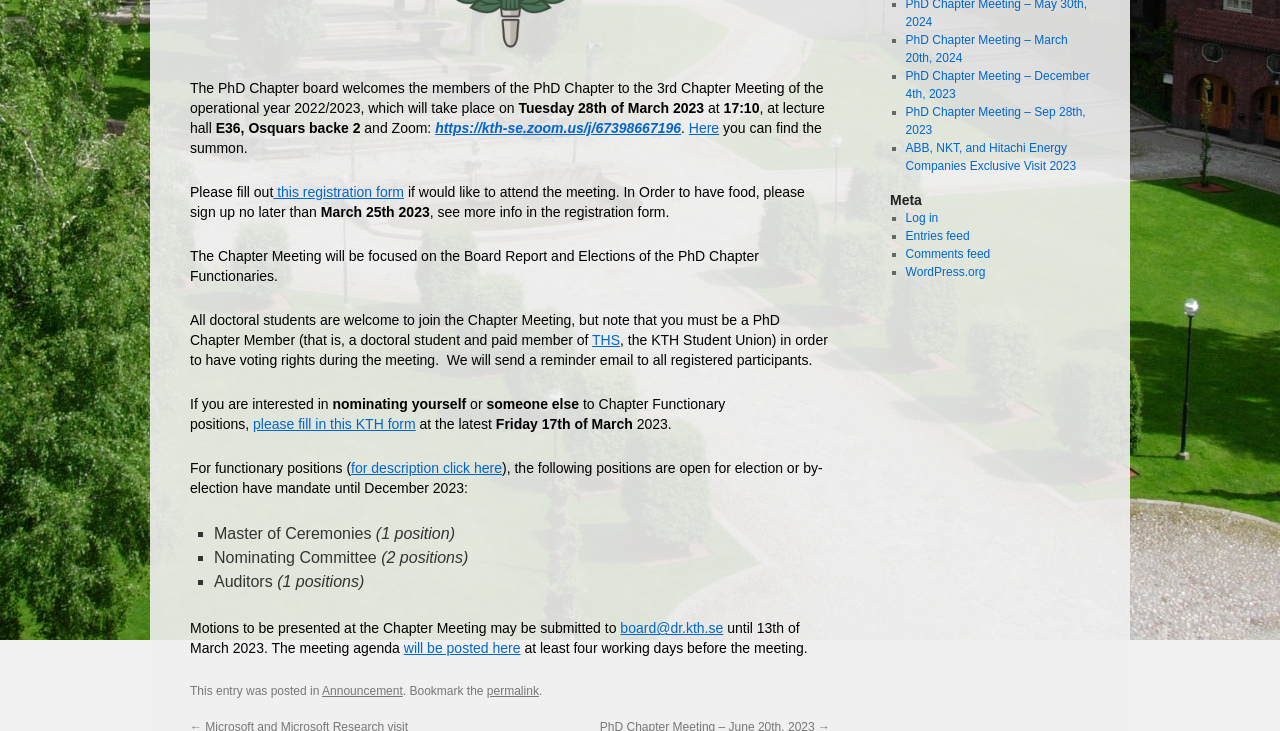Please provide the bounding box coordinates for the UI element as described: "for description click here". The coordinates must be four floats between 0 and 1, represented as [left, top, right, bottom].

[0.274, 0.63, 0.392, 0.652]